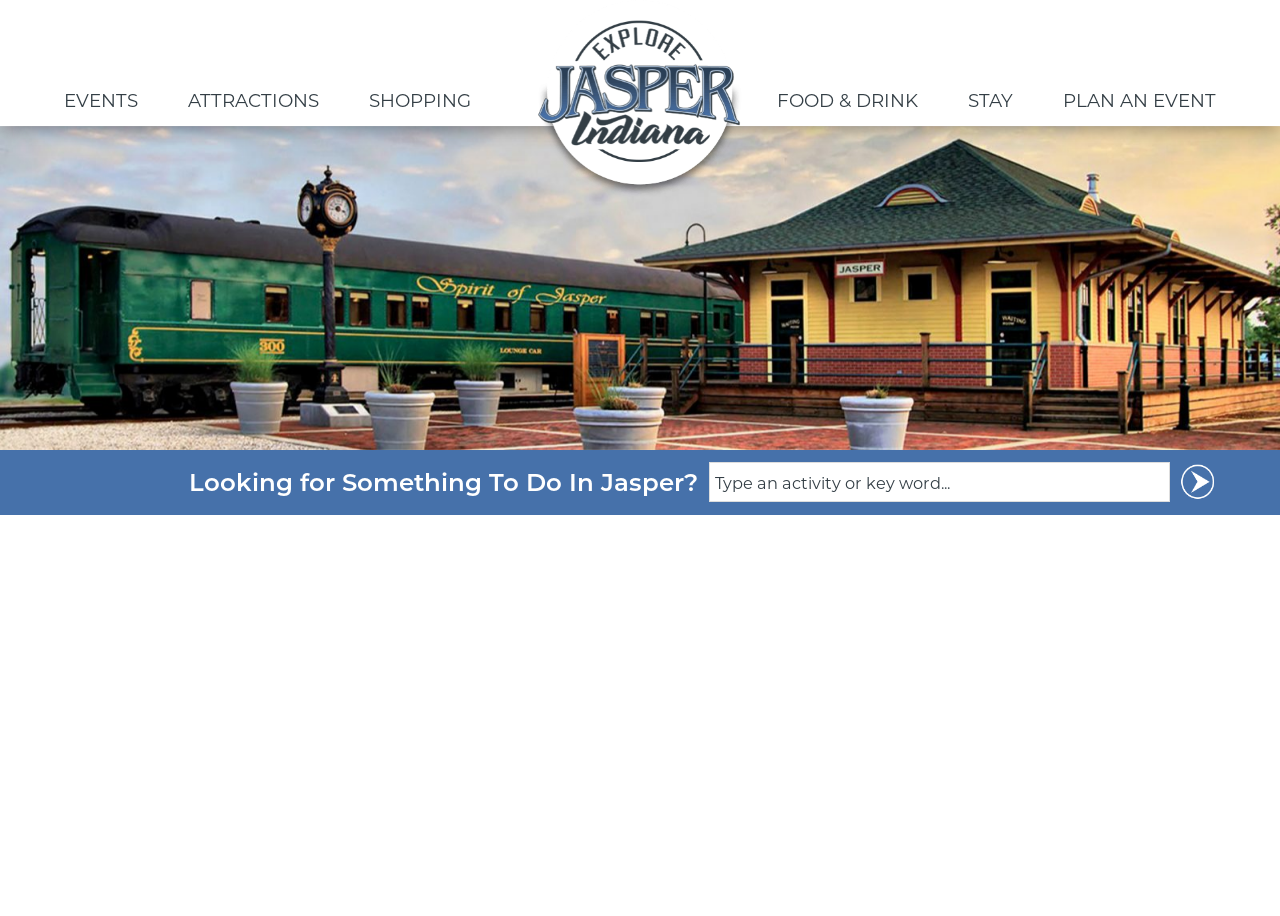Identify and provide the main heading of the webpage.

Explore Jasper, Indiana,
a Wonderful Place to Visit!